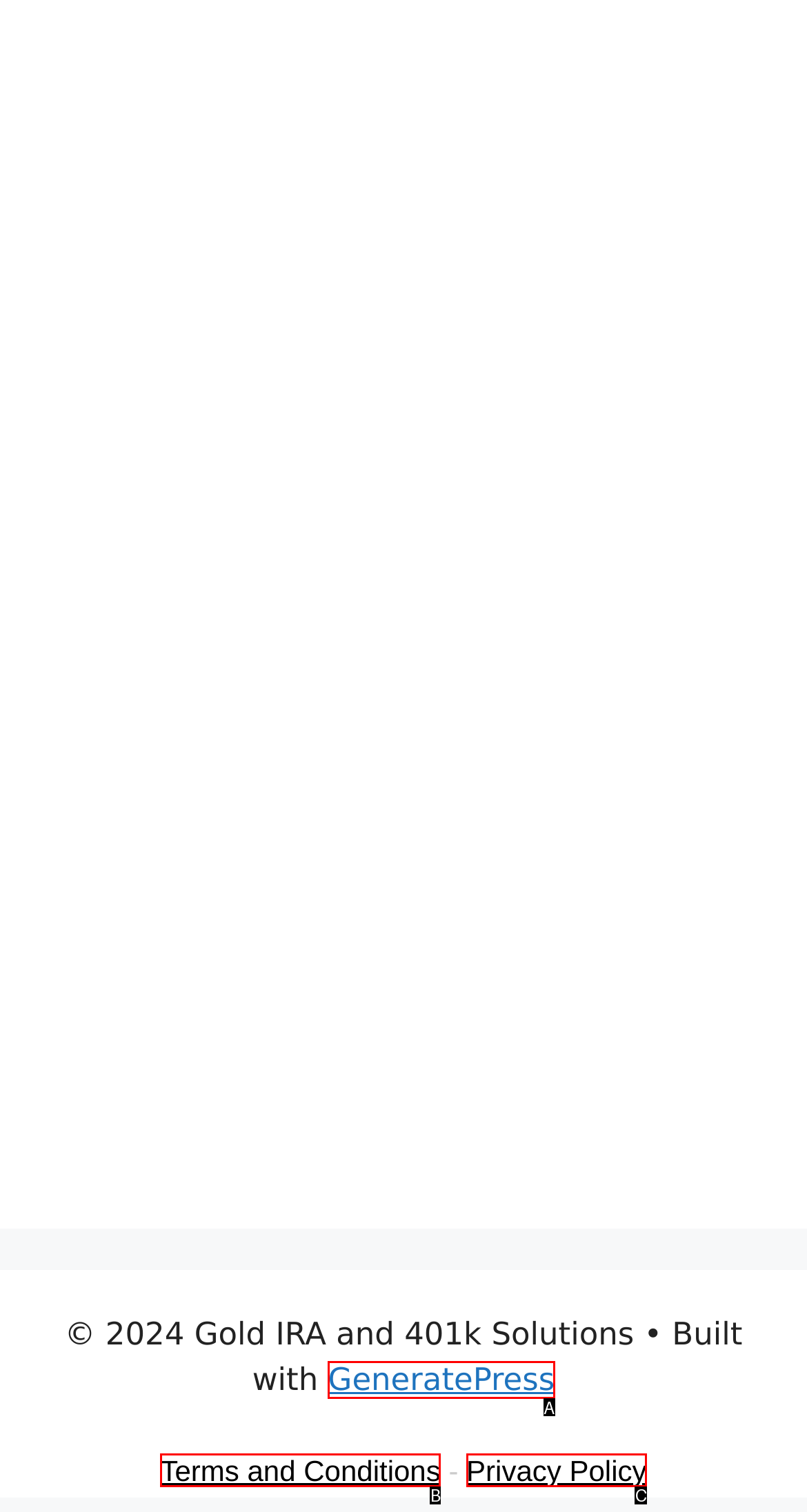From the options provided, determine which HTML element best fits the description: Privacy Policy. Answer with the correct letter.

C